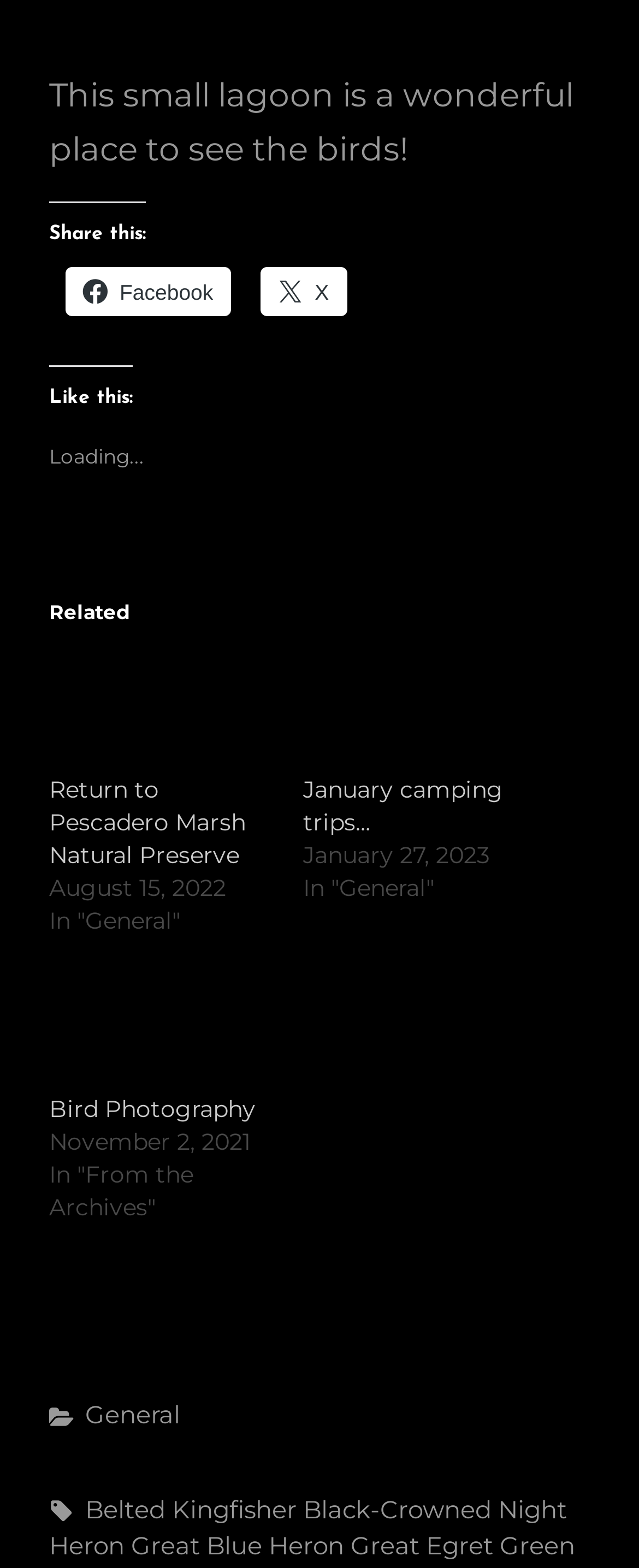Please specify the bounding box coordinates for the clickable region that will help you carry out the instruction: "Explore gift shops".

None